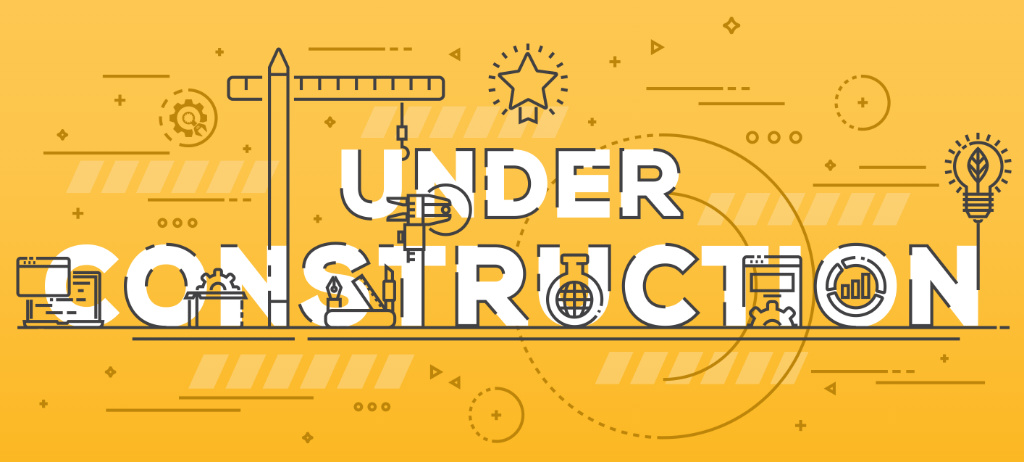Create an exhaustive description of the image.

The image features a vibrant yellow background adorned with a playful design that prominently displays the phrase "UNDER CONSTRUCTION." This phrase is depicted in bold, white letters that are interspersed with various construction-themed illustrations, such as a crane, tools, and light bulbs, emphasizing the ongoing work and development. Surrounding the main text are smaller icons representing technology and engineering, which further reinforce the construction theme. This visual collectively conveys a message that the site is temporarily undergoing improvements, asking for patience from visitors as enhancements are made.